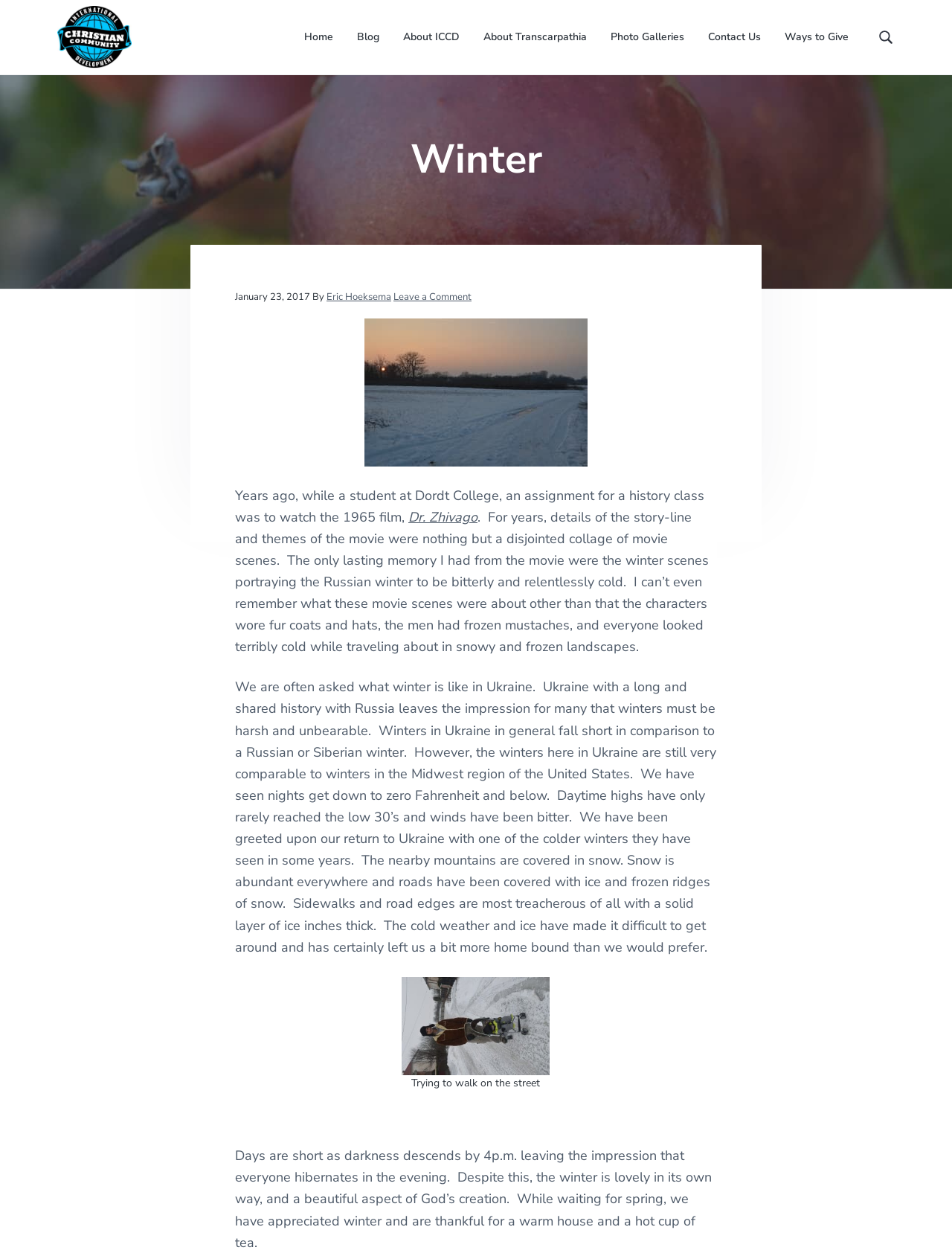Analyze the image and answer the question with as much detail as possible: 
What is the description of the winter scene in the blog post?

The blog post describes the winter scene in Ukraine as bitterly and relentlessly cold, with frozen landscapes, snow, and ice, making it difficult to get around.